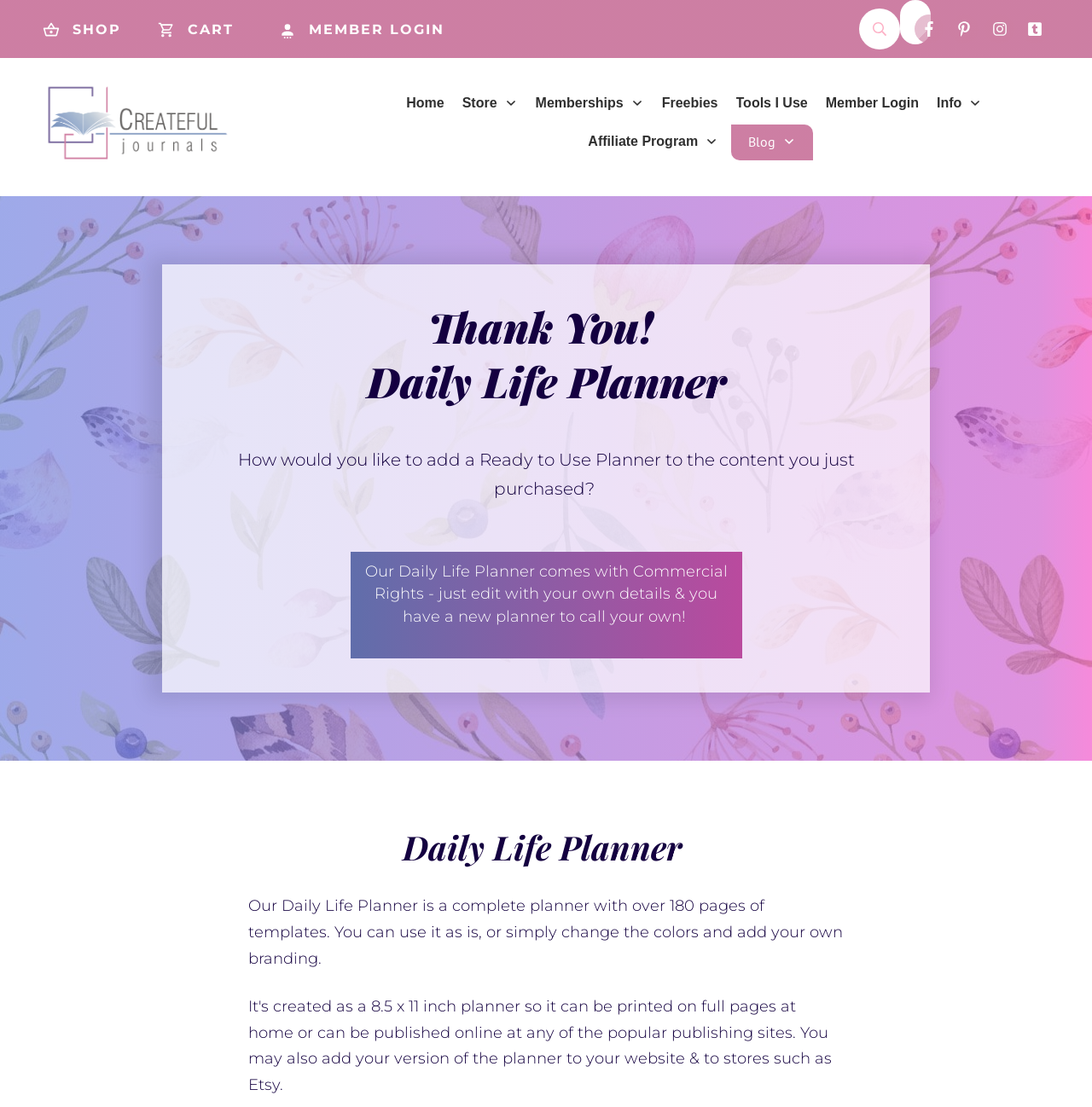What can be done with the Daily Life Planner?
Please use the image to provide an in-depth answer to the question.

As stated in the StaticText '- just edit with your own details & you have a new planner to call your own!', the Daily Life Planner can be edited with one's own details to create a new planner.